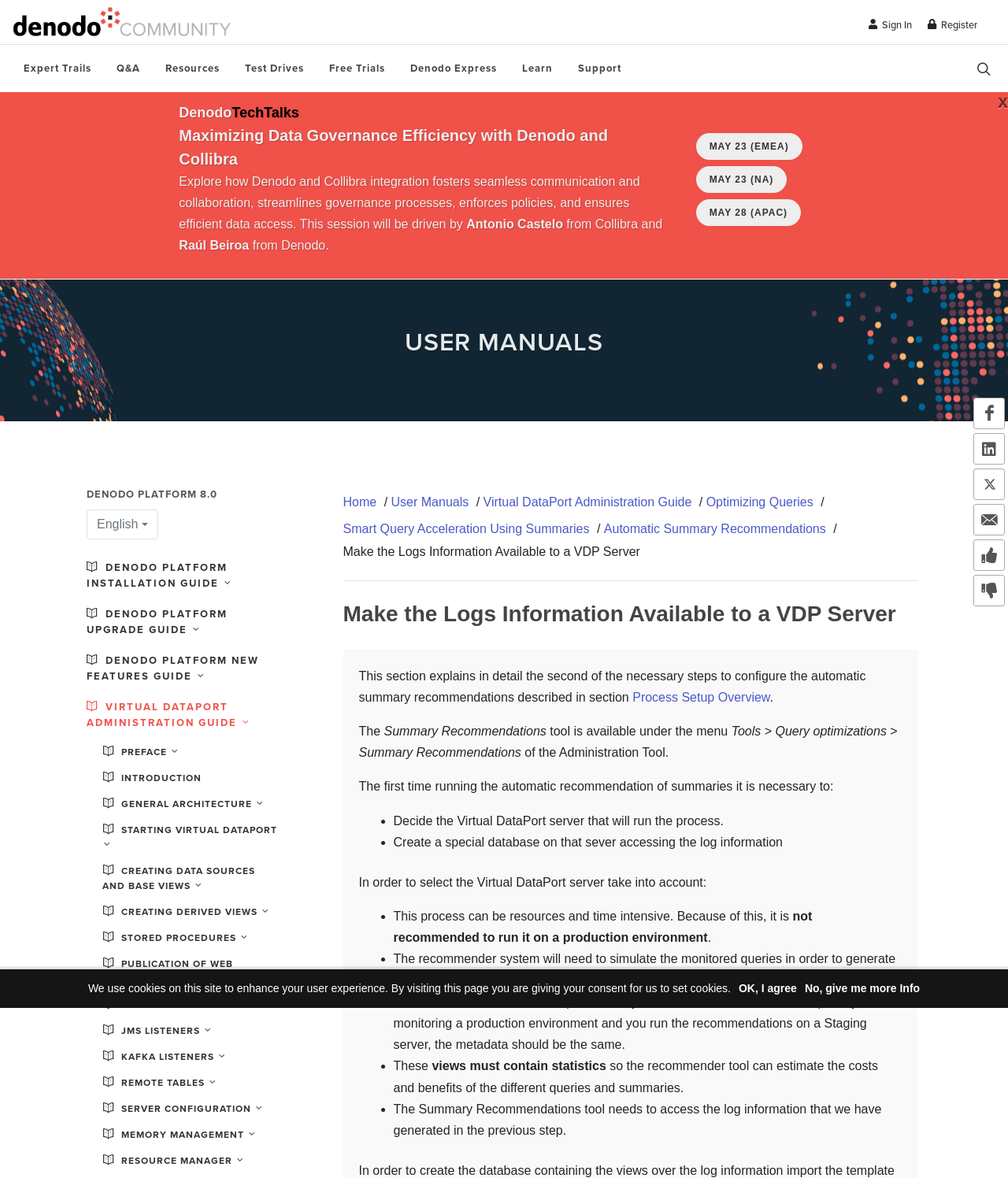What is the name of the guide being referred to?
Make sure to answer the question with a detailed and comprehensive explanation.

The name of the guide being referred to can be found in the breadcrumbs navigation, where it is written as 'Virtual DataPort Administration Guide'.